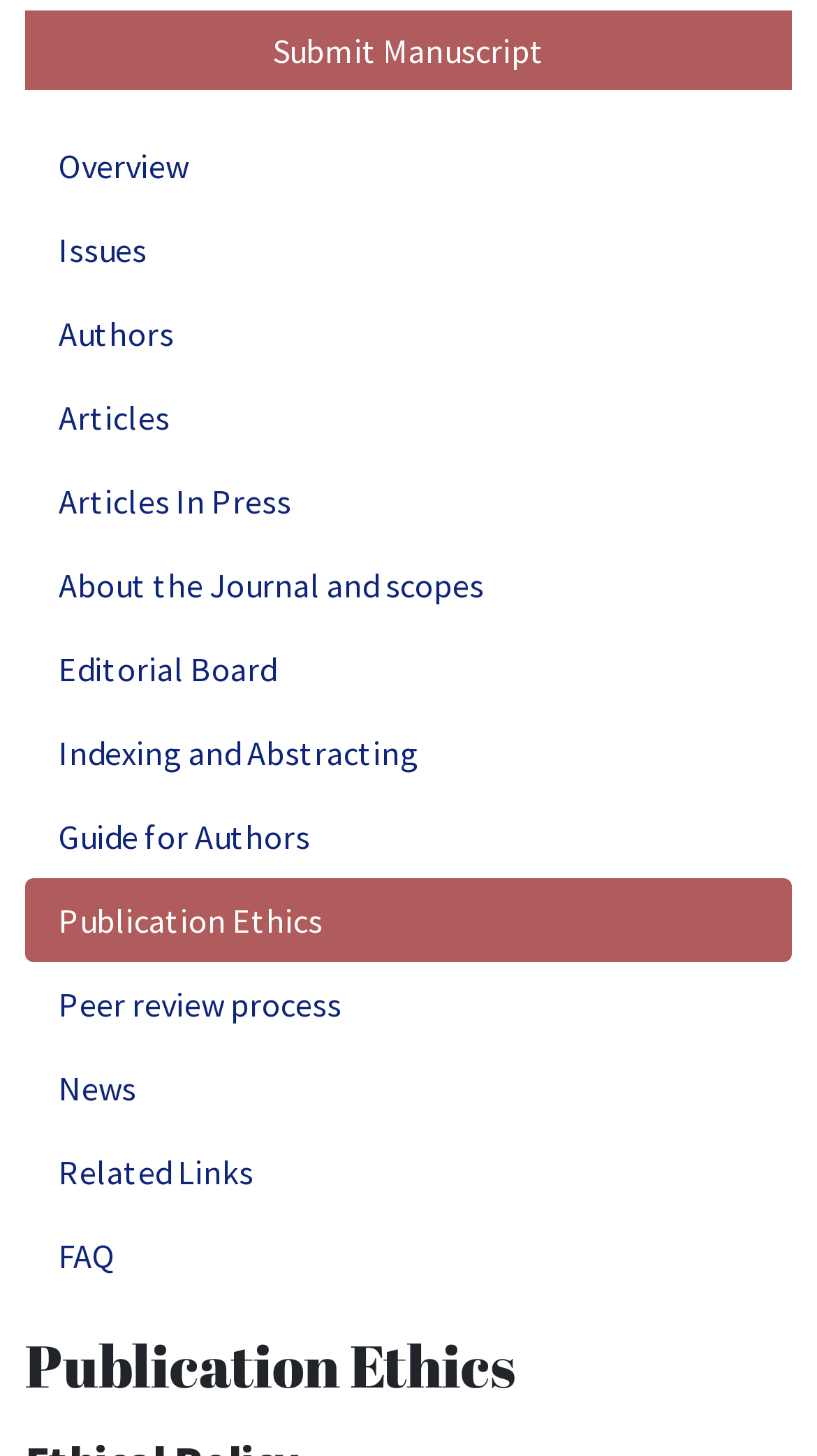Please identify the bounding box coordinates of the clickable area that will allow you to execute the instruction: "Submit a manuscript".

[0.031, 0.008, 0.969, 0.063]